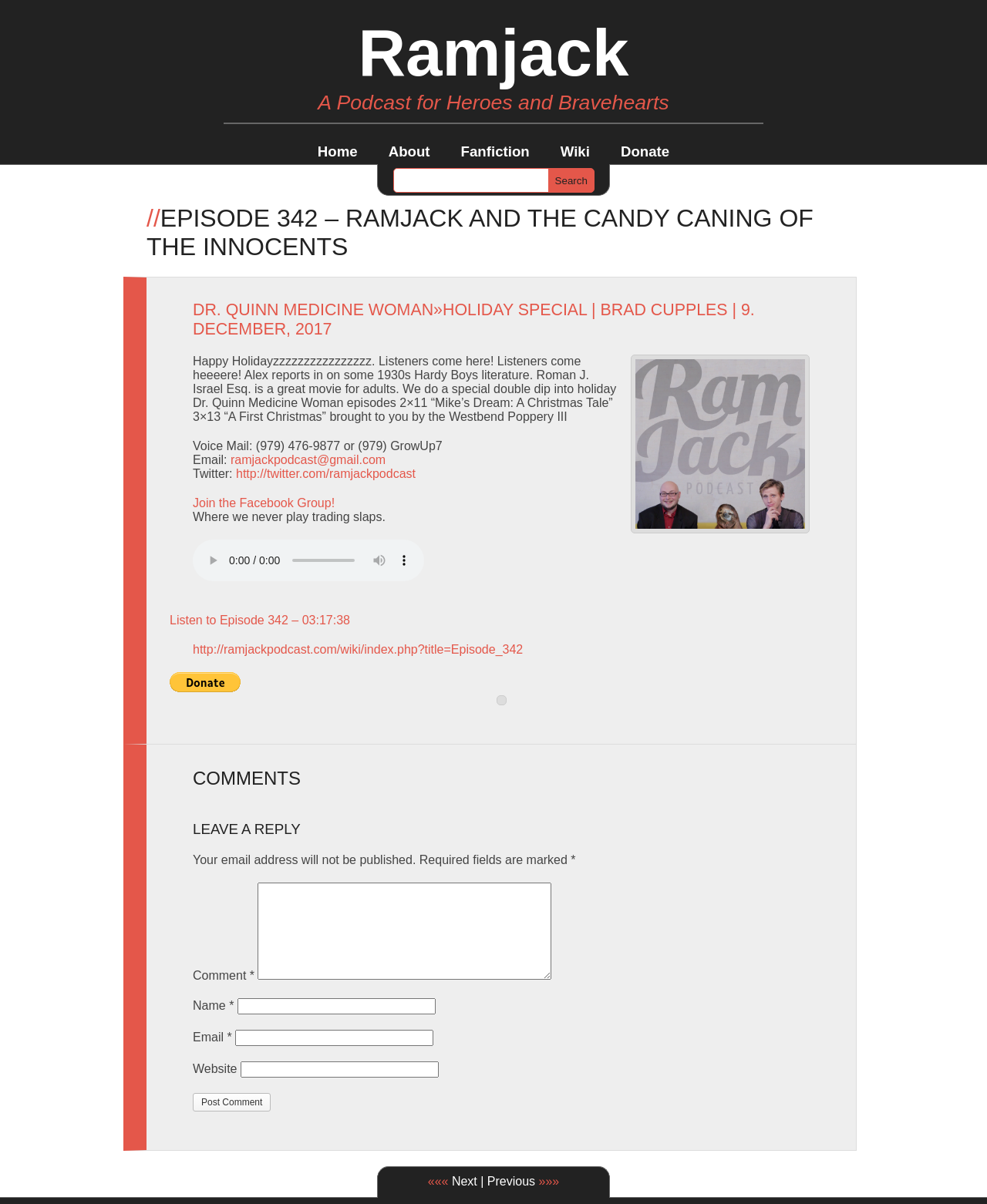How many links are in the navigation menu?
Carefully analyze the image and provide a detailed answer to the question.

The navigation menu is located at the top of the webpage and contains links to 'Home', 'About', 'Fanfiction', 'Wiki', and 'Donate'. By counting these links, we can determine that there are 5 links in the navigation menu.